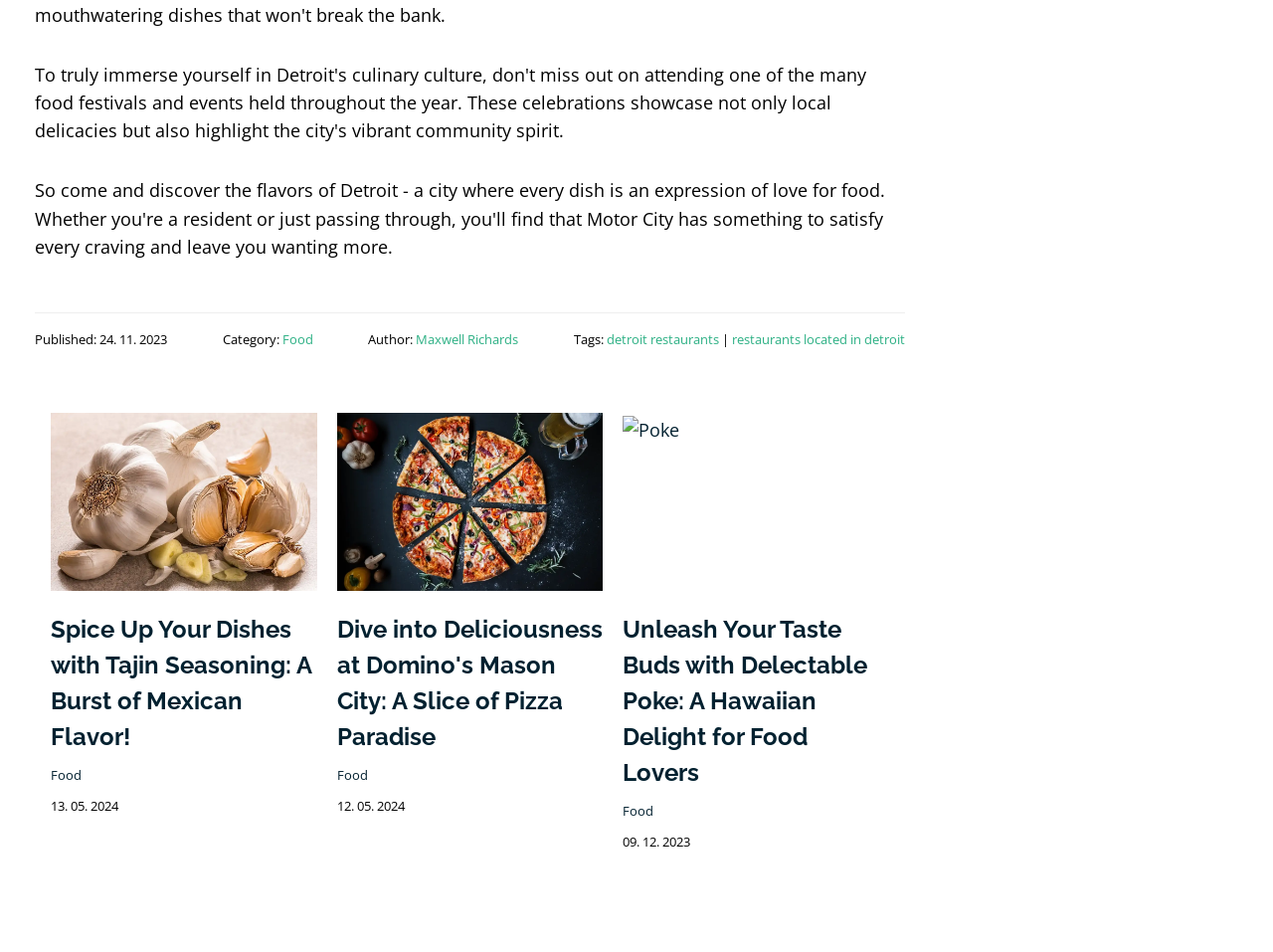Pinpoint the bounding box coordinates of the clickable element to carry out the following instruction: "Read the article about Detroit restaurants."

[0.477, 0.347, 0.565, 0.366]